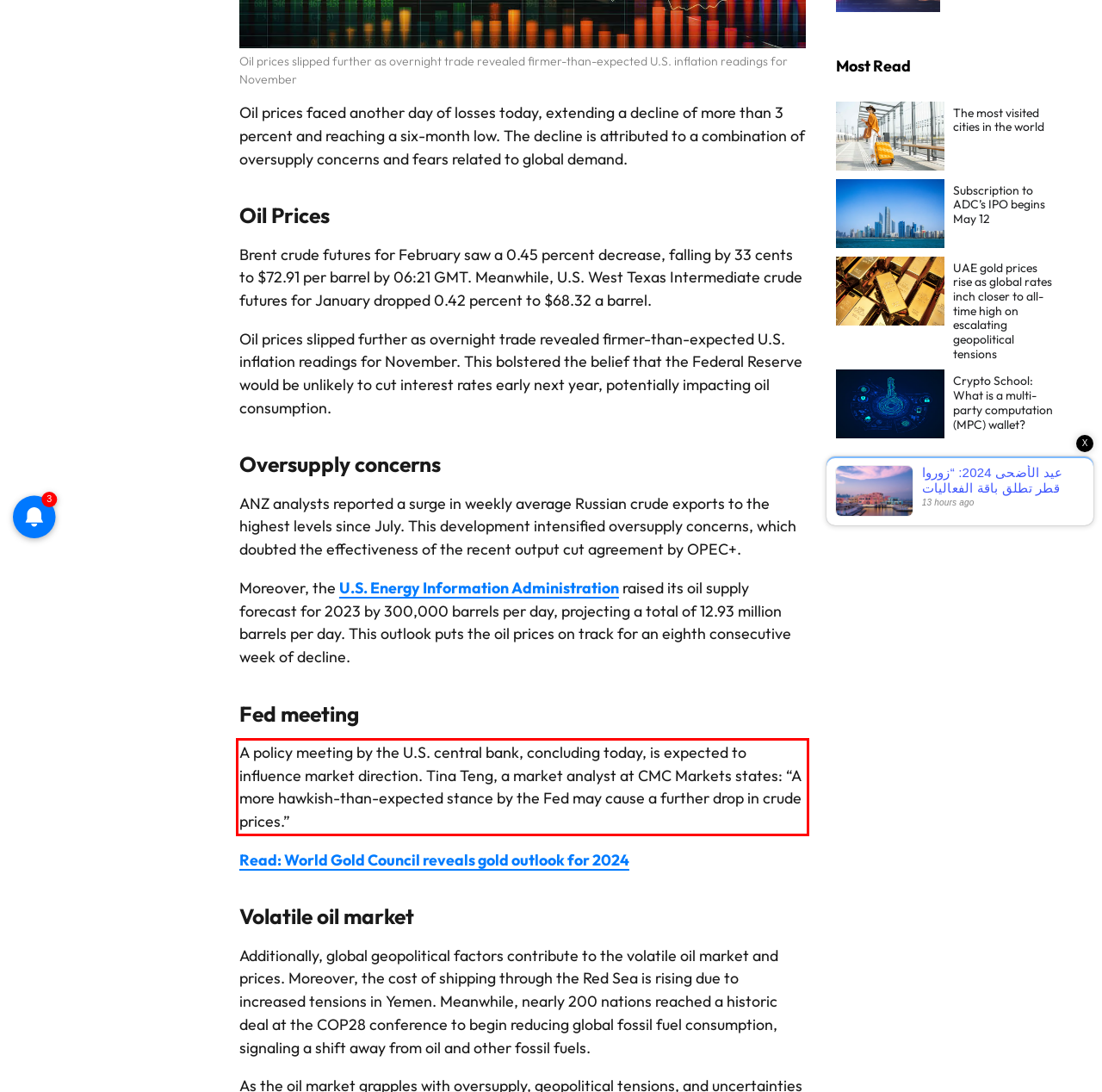You are presented with a webpage screenshot featuring a red bounding box. Perform OCR on the text inside the red bounding box and extract the content.

A policy meeting by the U.S. central bank, concluding today, is expected to influence market direction. Tina Teng, a market analyst at CMC Markets states: “A more hawkish-than-expected stance by the Fed may cause a further drop in crude prices.”